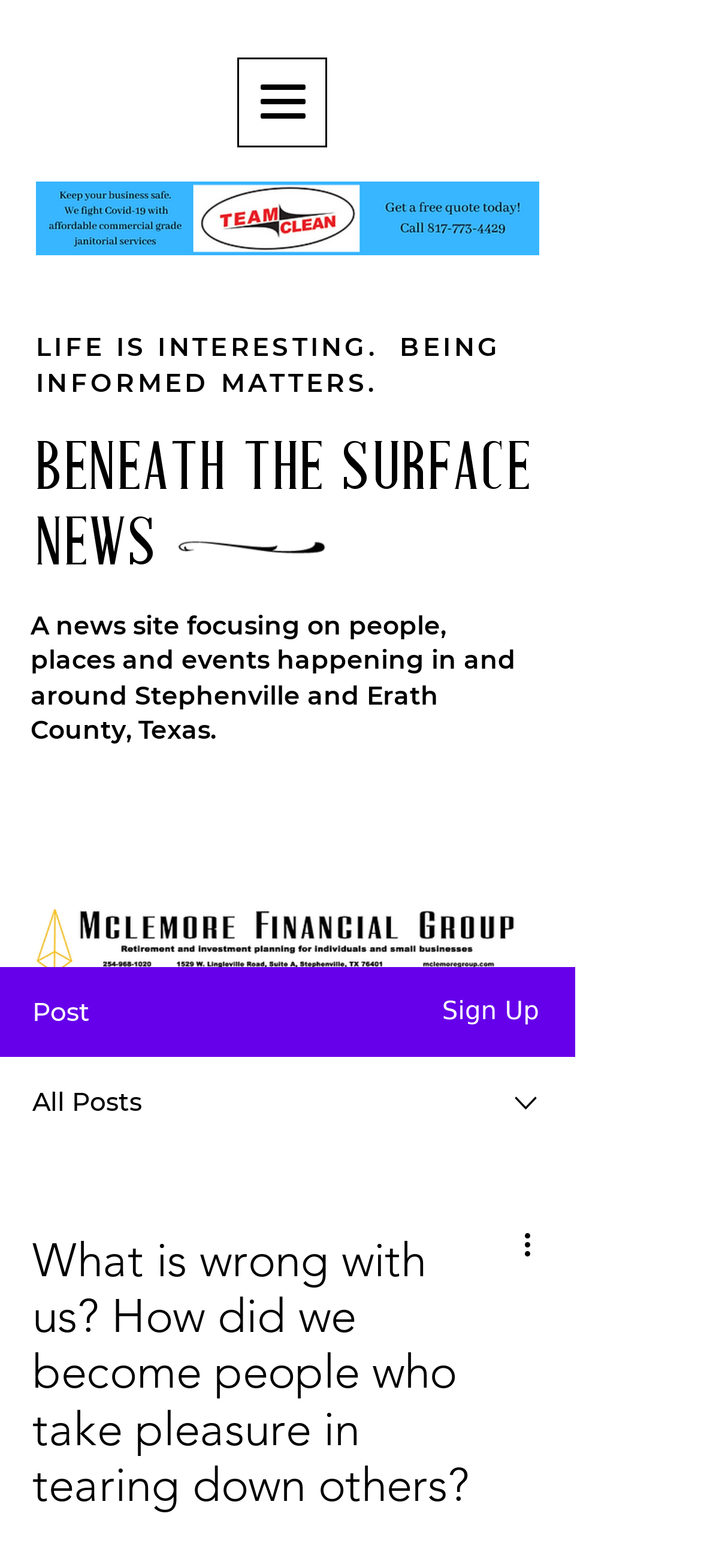Respond to the question below with a single word or phrase:
What is the name of the news site?

BENEATH THE SURFACE